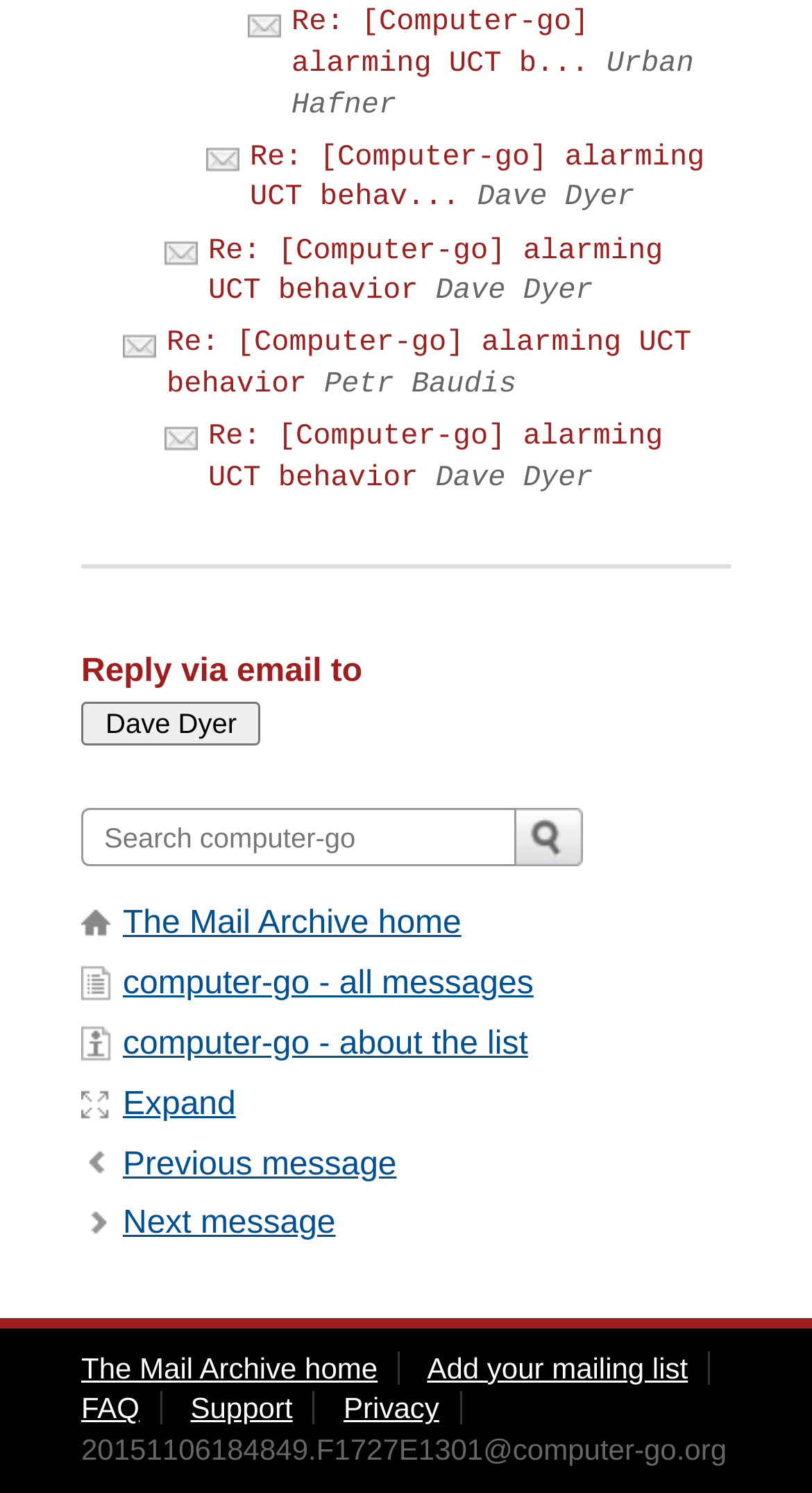What is the name of the person who replied via email?
Refer to the image and give a detailed response to the question.

I found the answer by looking at the button element with the text 'Dave Dyer' which is located below the 'Reply via email to' heading.